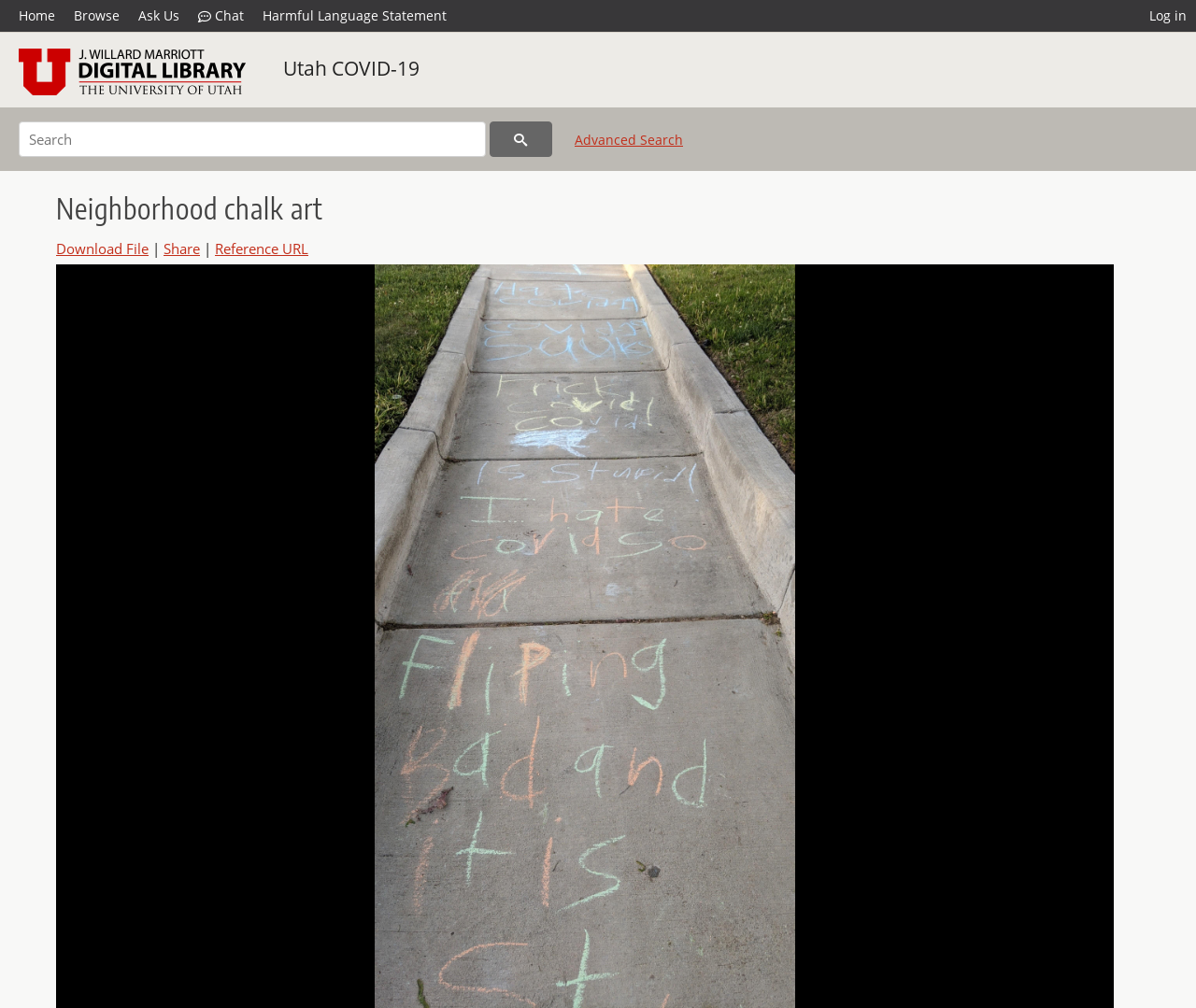Given the description of a UI element: "Share", identify the bounding box coordinates of the matching element in the webpage screenshot.

[0.137, 0.049, 0.167, 0.068]